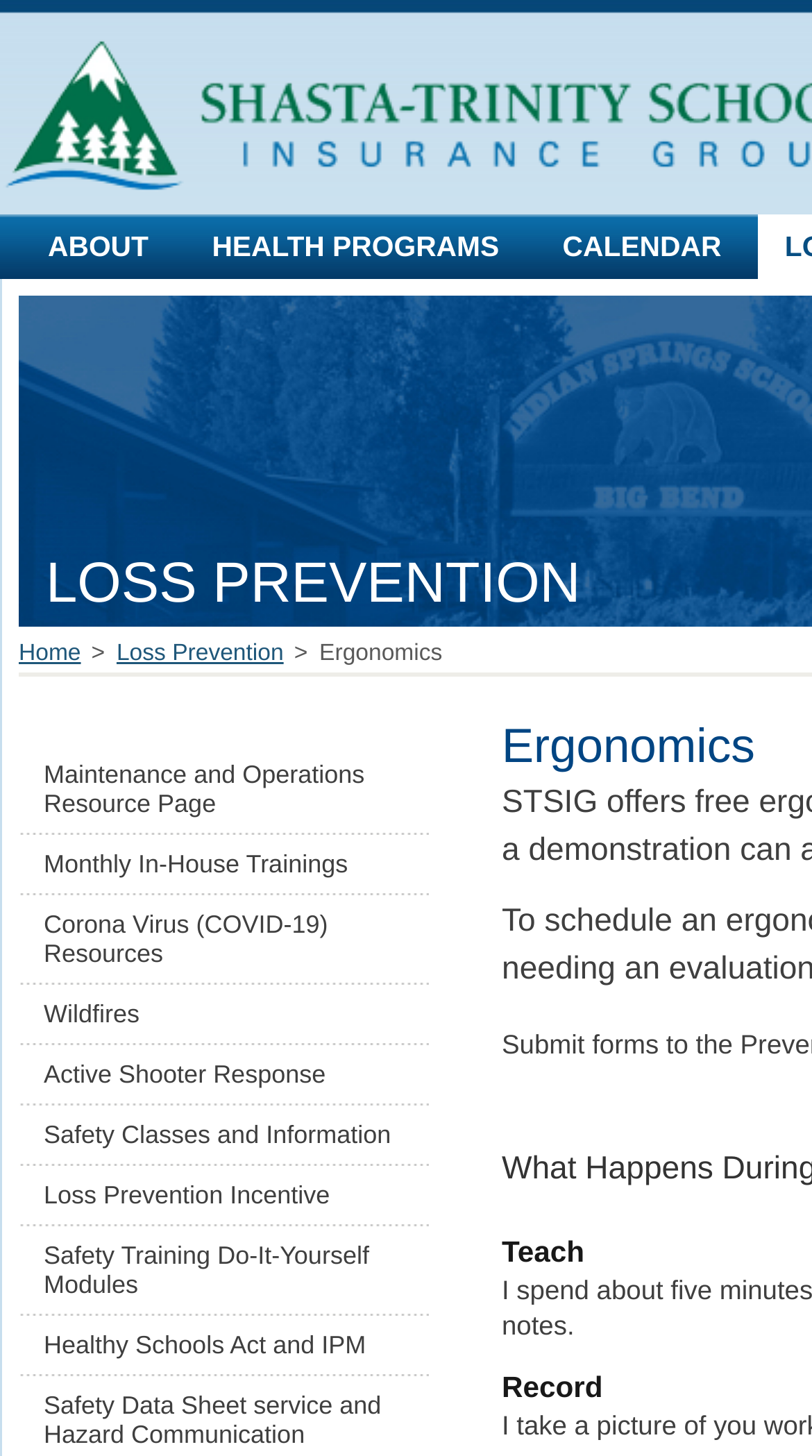Please provide the bounding box coordinates for the element that needs to be clicked to perform the following instruction: "read Corona Virus (COVID-19) Resources". The coordinates should be given as four float numbers between 0 and 1, i.e., [left, top, right, bottom].

[0.023, 0.619, 0.528, 0.669]